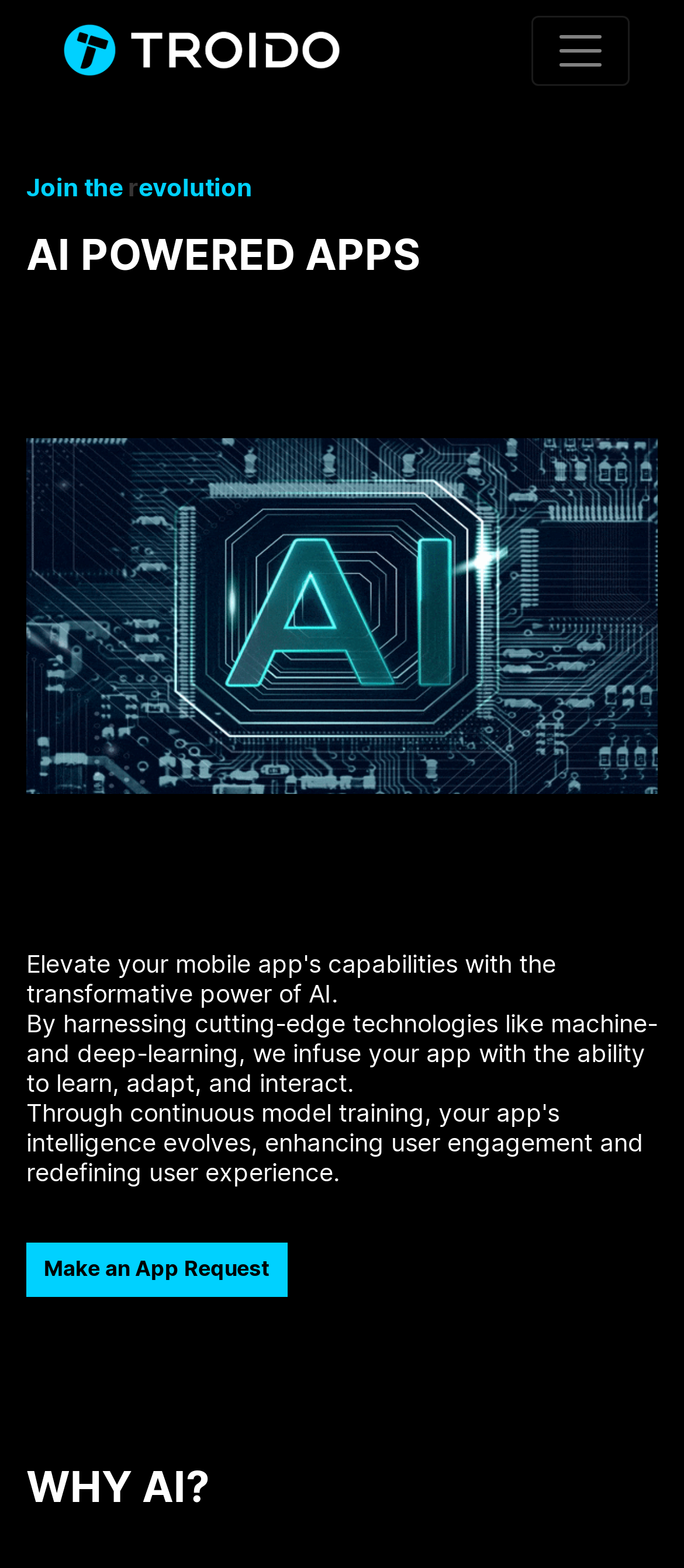Give a complete and precise description of the webpage's appearance.

The webpage is about Troido, a company that creates AI-powered apps. At the top left corner, there is a Troido logo, which is an image linked to the company's homepage. Next to the logo, on the top right corner, there is a toggle navigation button that controls the top navigation menu.

Below the logo, there is a heading that reads "AI POWERED APPS" in a prominent font. Underneath this heading, there is a list of items, accompanied by an image, that showcases the company's capabilities in creating AI-powered apps.

To the right of the list, there is a paragraph of text that explains how Troido harnesses cutting-edge technologies like machine- and deep-learning to infuse apps with the ability to learn, adapt, and interact. Below this paragraph, there is a call-to-action link that allows users to make an app request.

Further down the page, there is another heading that reads "WHY AI?" which likely leads to a section that explains the benefits and importance of using AI in app development. Overall, the webpage is focused on showcasing Troido's expertise in AI-powered app development and encouraging users to explore the possibilities of AI in their apps.